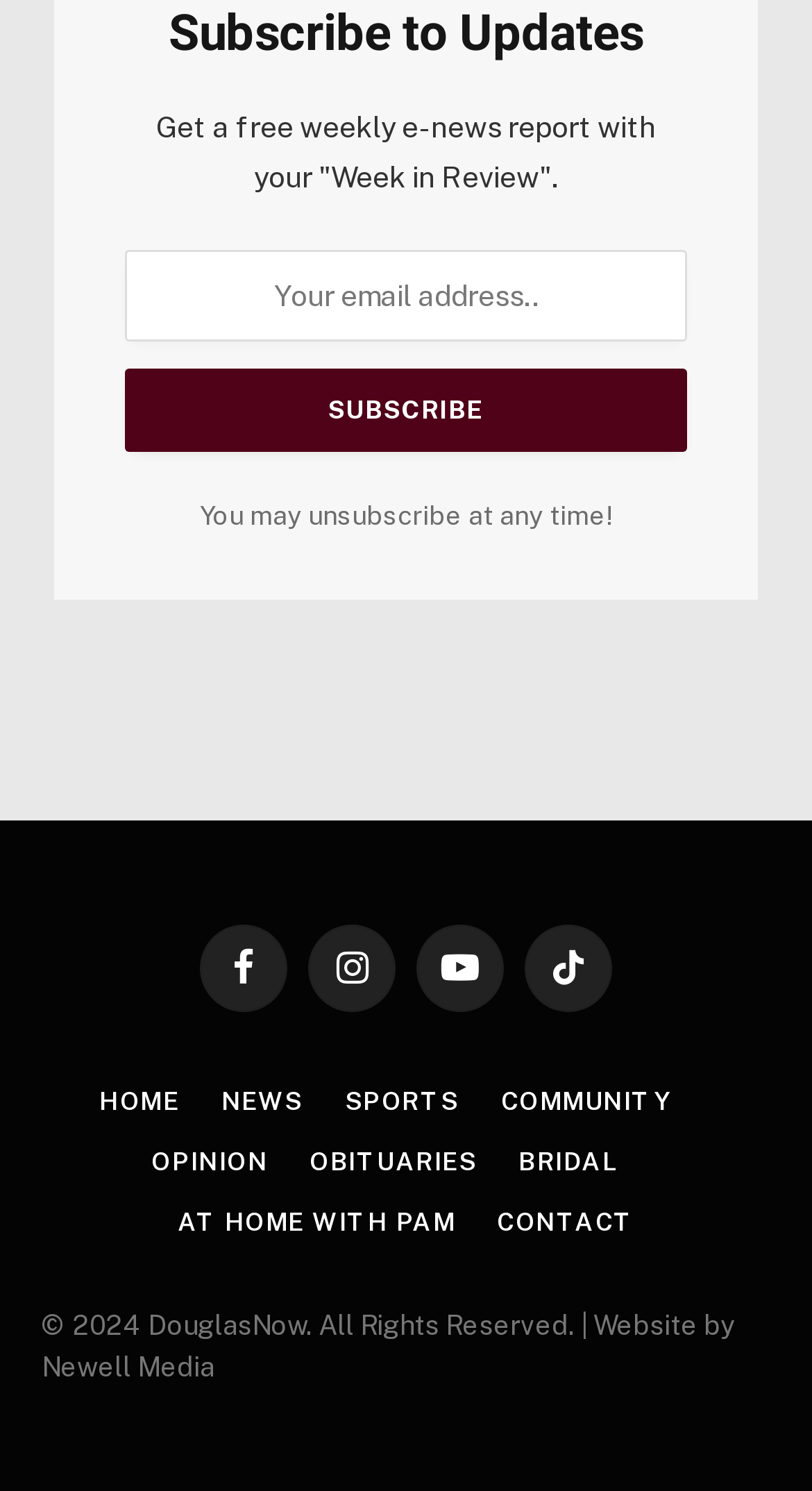Locate the UI element described by Bridal and provide its bounding box coordinates. Use the format (top-left x, top-left y, bottom-right x, bottom-right y) with all values as floating point numbers between 0 and 1.

[0.639, 0.77, 0.762, 0.79]